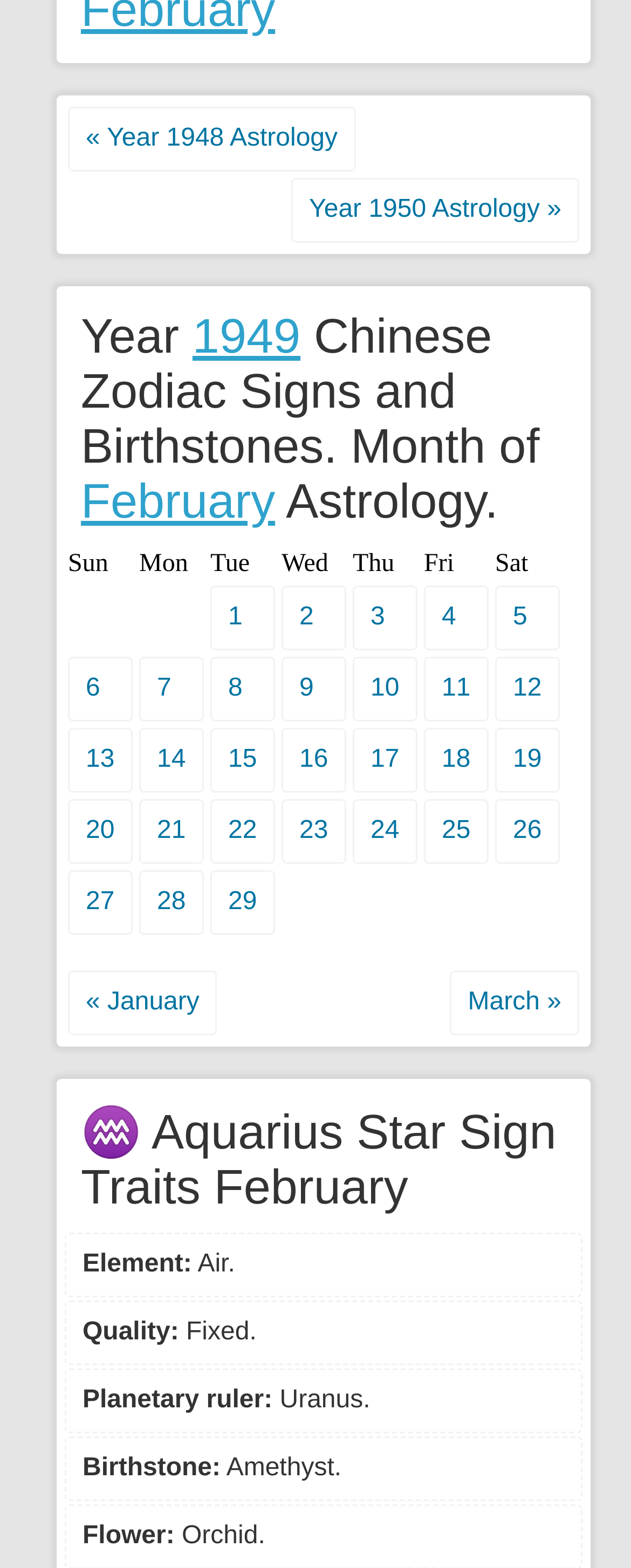Identify the bounding box coordinates of the specific part of the webpage to click to complete this instruction: "View the astrology for February".

[0.128, 0.303, 0.436, 0.337]